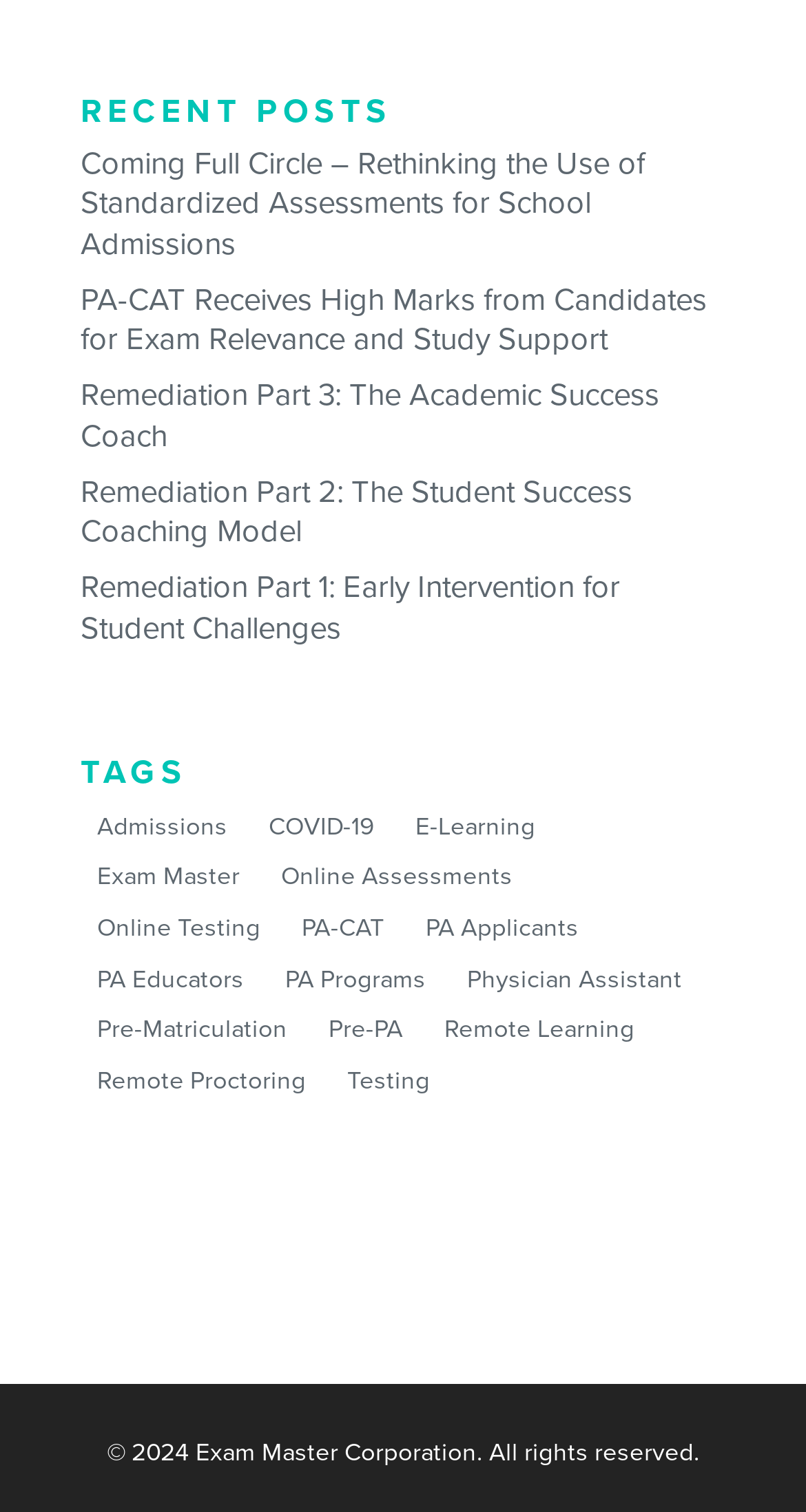Determine the bounding box coordinates for the clickable element required to fulfill the instruction: "Click on the 'Business' category". Provide the coordinates as four float numbers between 0 and 1, i.e., [left, top, right, bottom].

None